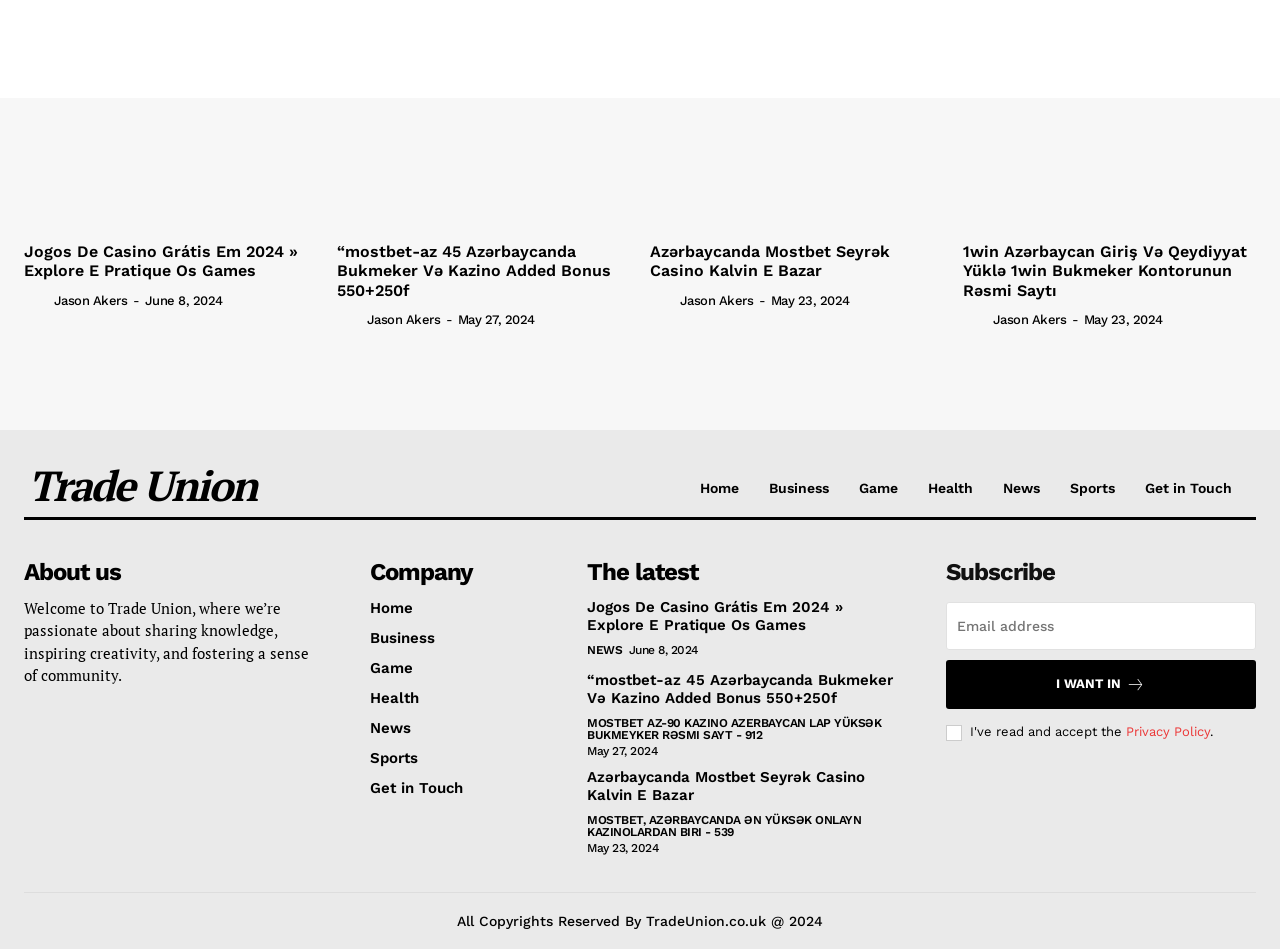What is the date of the second article?
Please interpret the details in the image and answer the question thoroughly.

The second article has a heading '“mostbet-az 45 Azərbaycanda Bukmeker Və Kazino Added Bonus 550+250f' and below it, there is a time element with the text 'May 27, 2024', which indicates the date of the article.